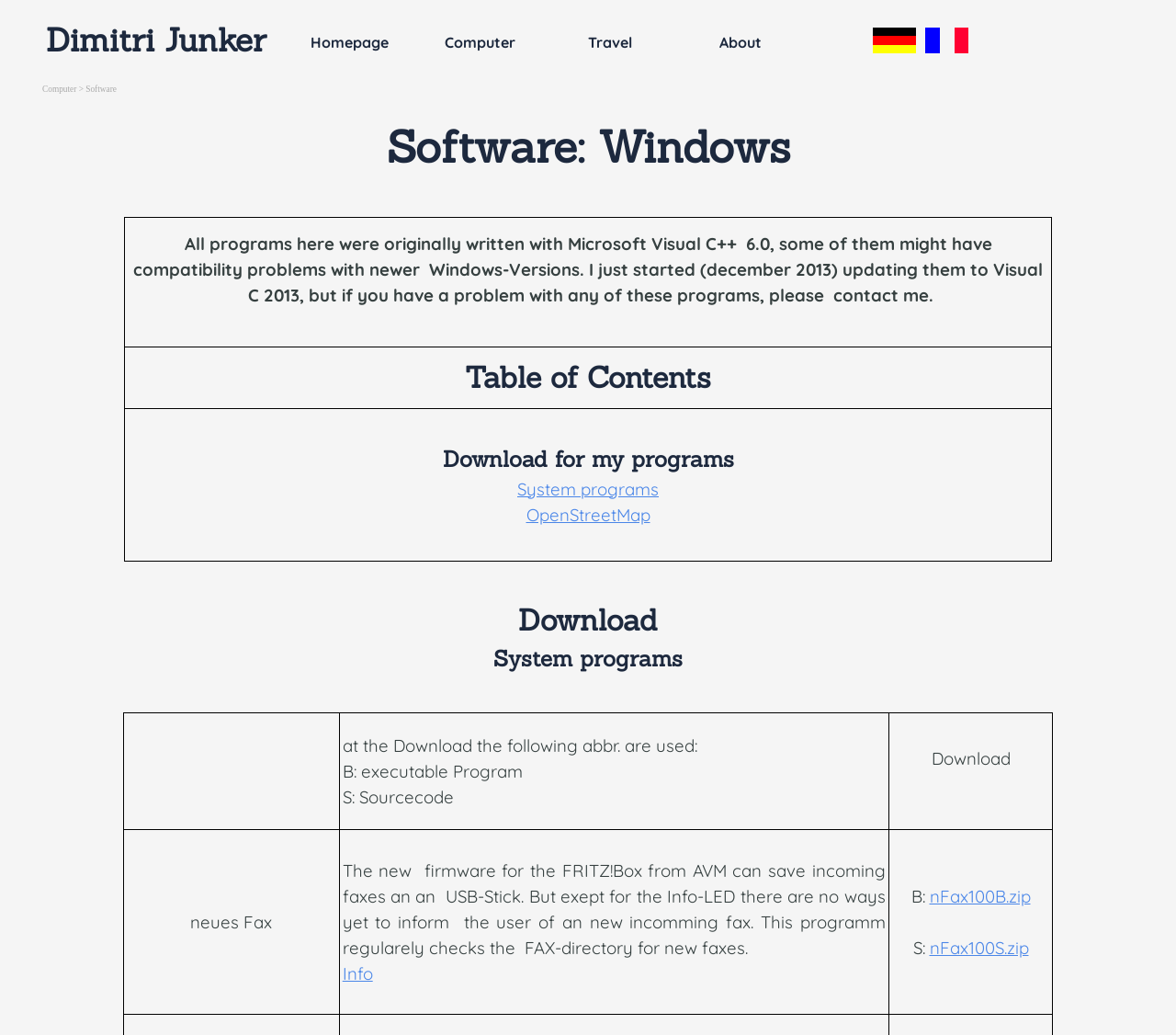Calculate the bounding box coordinates of the UI element given the description: "info@aaamarblecare.com".

None